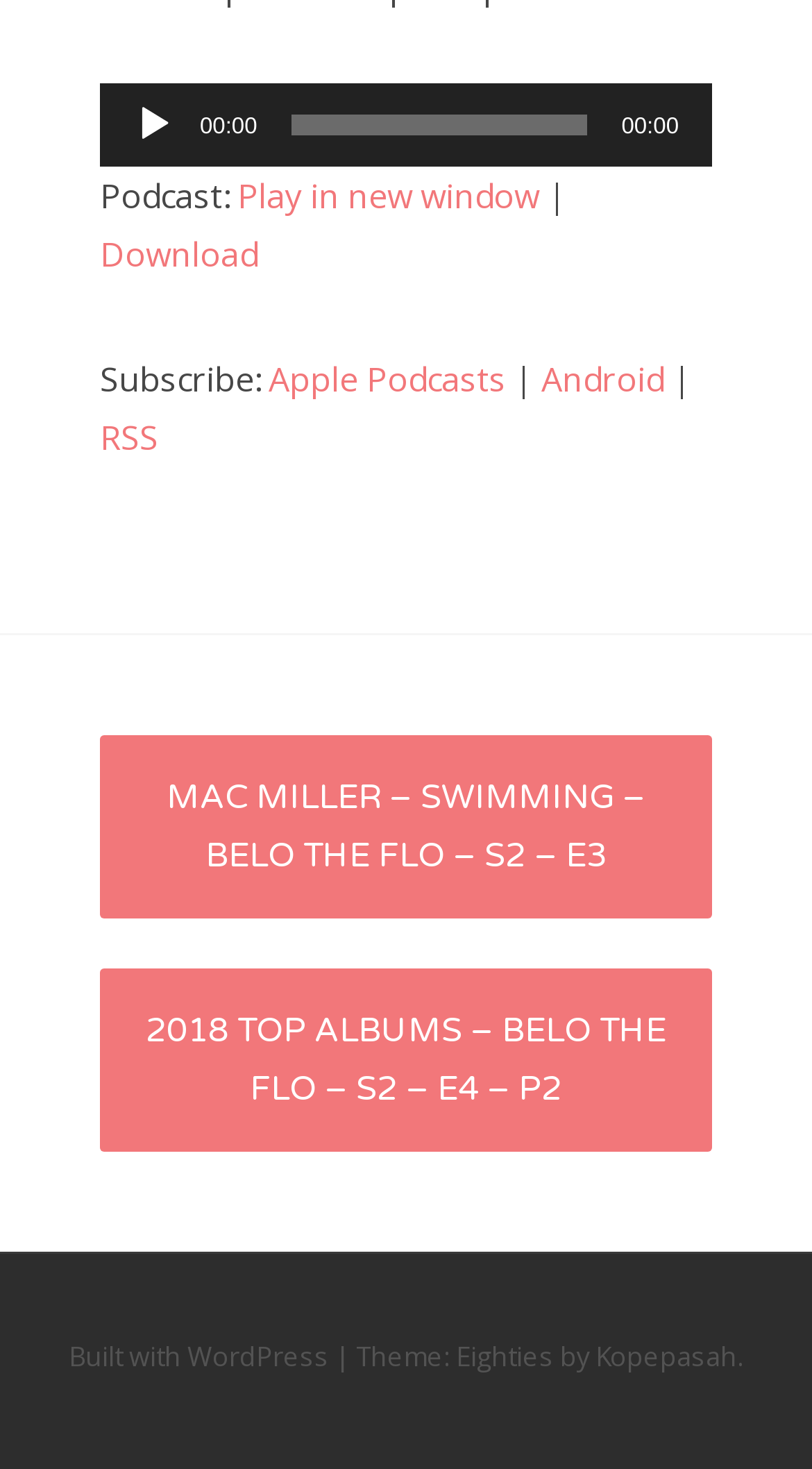Please determine the bounding box coordinates of the element to click in order to execute the following instruction: "Subscribe to Apple Podcasts". The coordinates should be four float numbers between 0 and 1, specified as [left, top, right, bottom].

[0.331, 0.242, 0.623, 0.274]